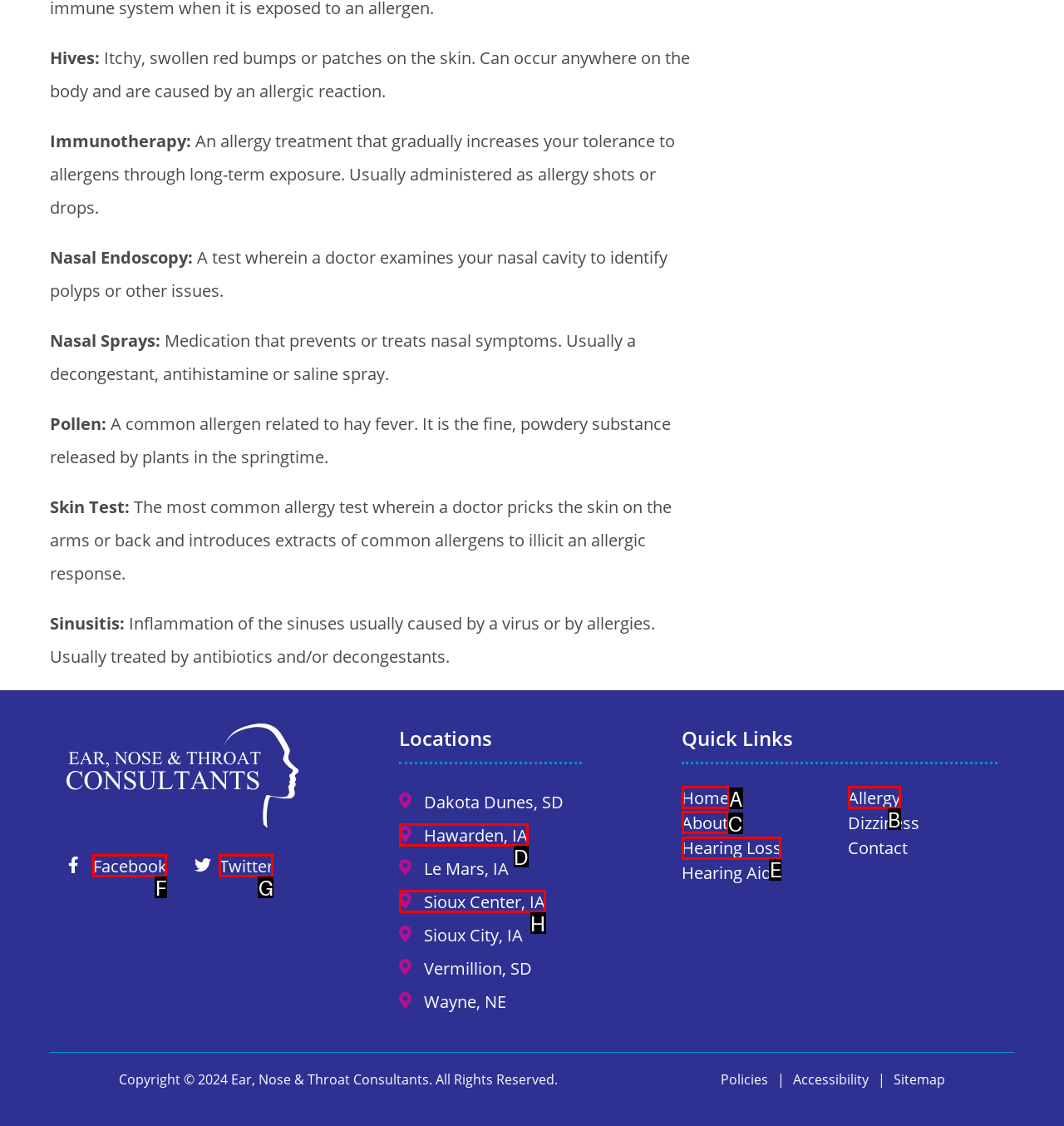For the given instruction: Learn about Hearing Loss, determine which boxed UI element should be clicked. Answer with the letter of the corresponding option directly.

E